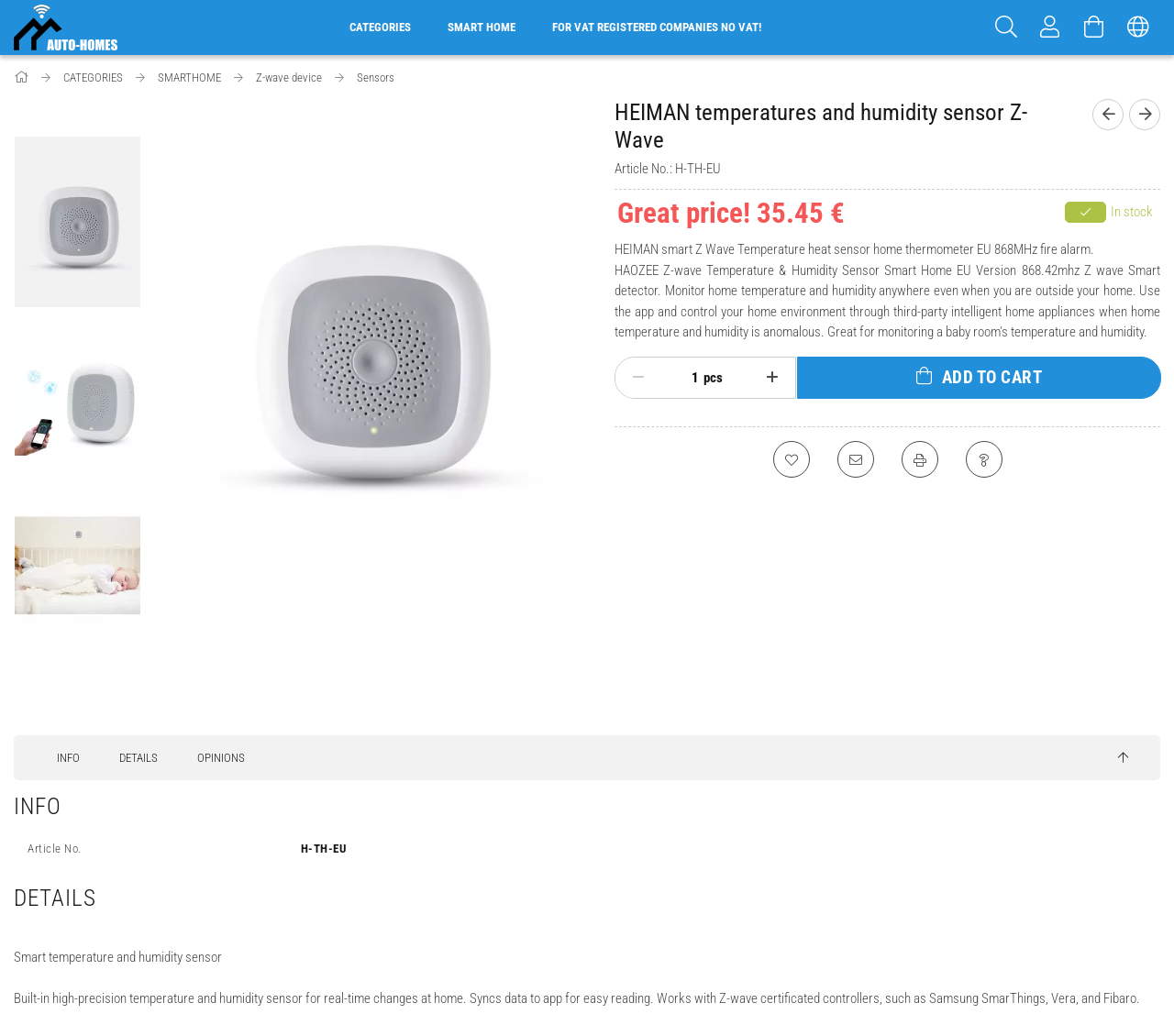Given the element description "aria-label="Search"", identify the bounding box of the corresponding UI element.

[0.838, 0.0, 0.876, 0.053]